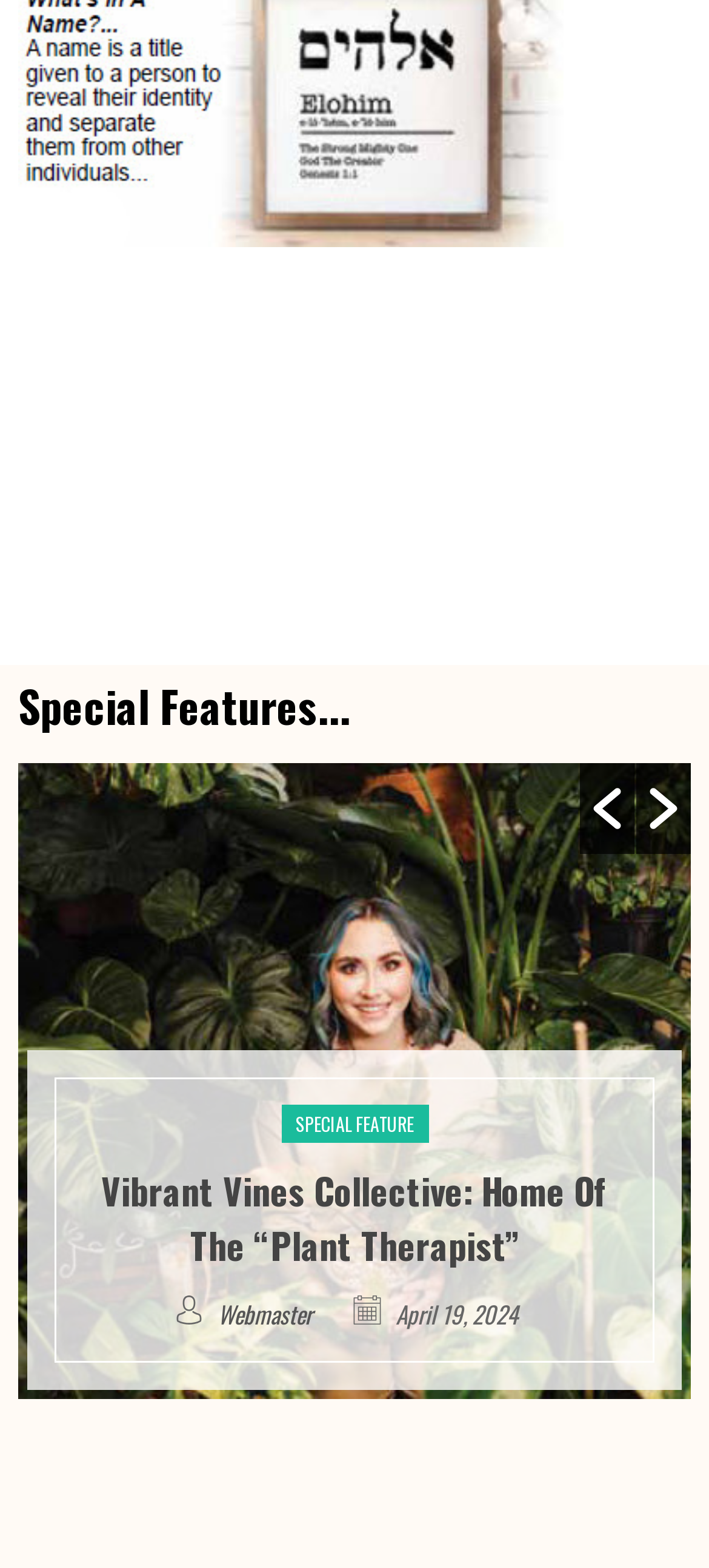What is the position of the 'Special Features...' heading?
Please respond to the question thoroughly and include all relevant details.

The 'Special Features...' heading has a y1 coordinate of 0.436, which is roughly in the middle of the webpage vertically. Therefore, the position of the 'Special Features...' heading is in the middle of the webpage.